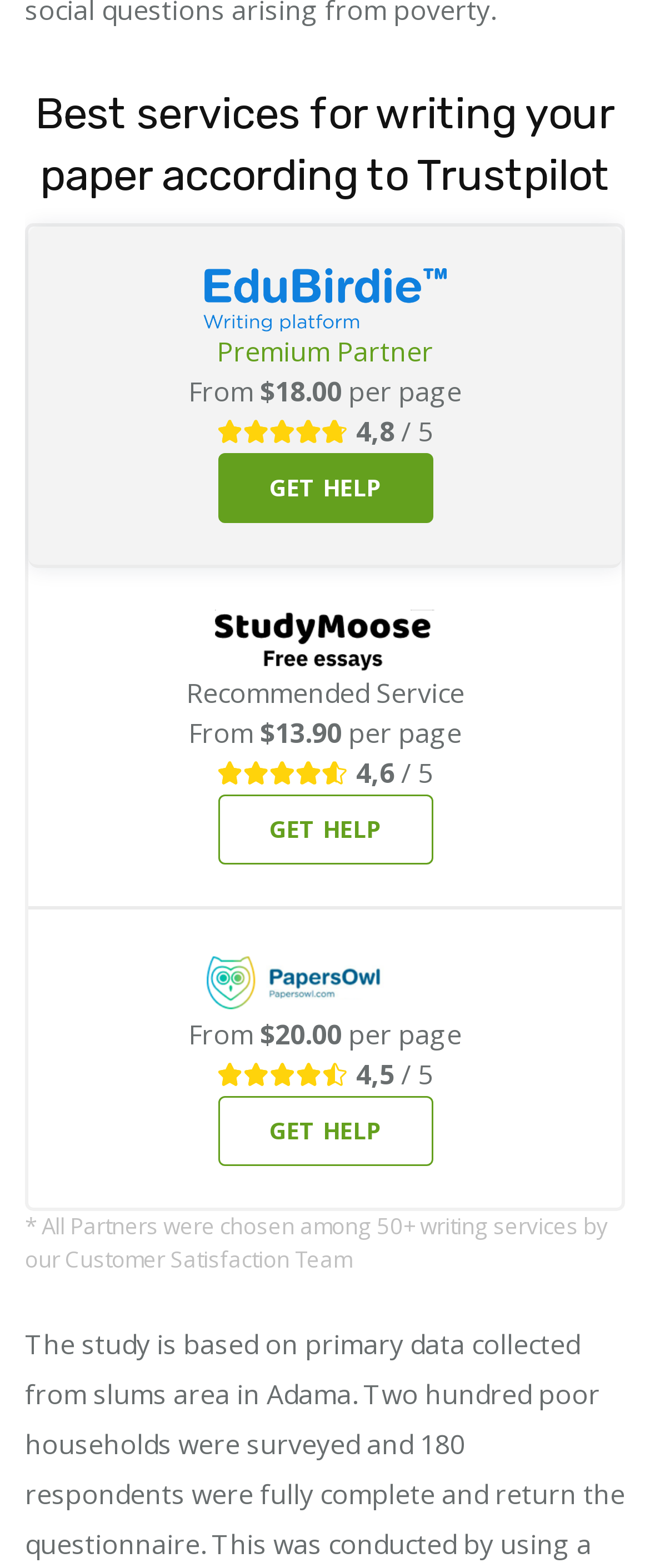Provide the bounding box coordinates, formatted as (top-left x, top-left y, bottom-right x, bottom-right y), with all values being floating point numbers between 0 and 1. Identify the bounding box of the UI element that matches the description: alt="service-1"

[0.314, 0.178, 0.686, 0.201]